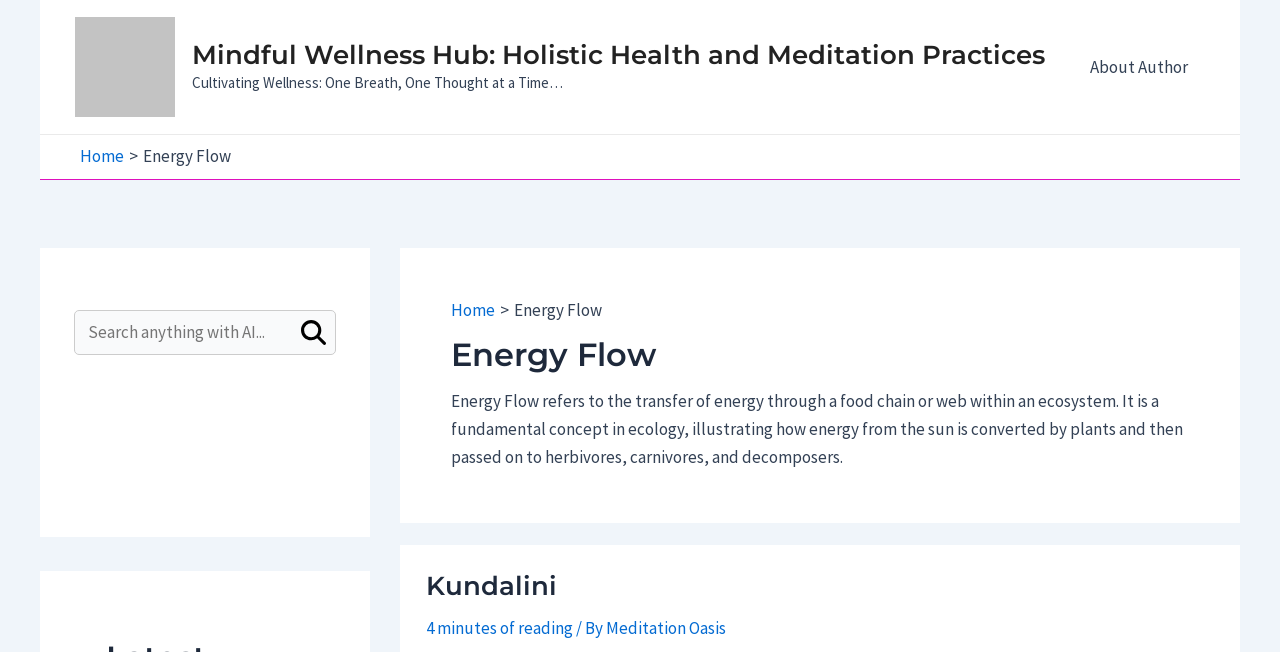Bounding box coordinates are specified in the format (top-left x, top-left y, bottom-right x, bottom-right y). All values are floating point numbers bounded between 0 and 1. Please provide the bounding box coordinate of the region this sentence describes: Kundalini

[0.332, 0.874, 0.435, 0.923]